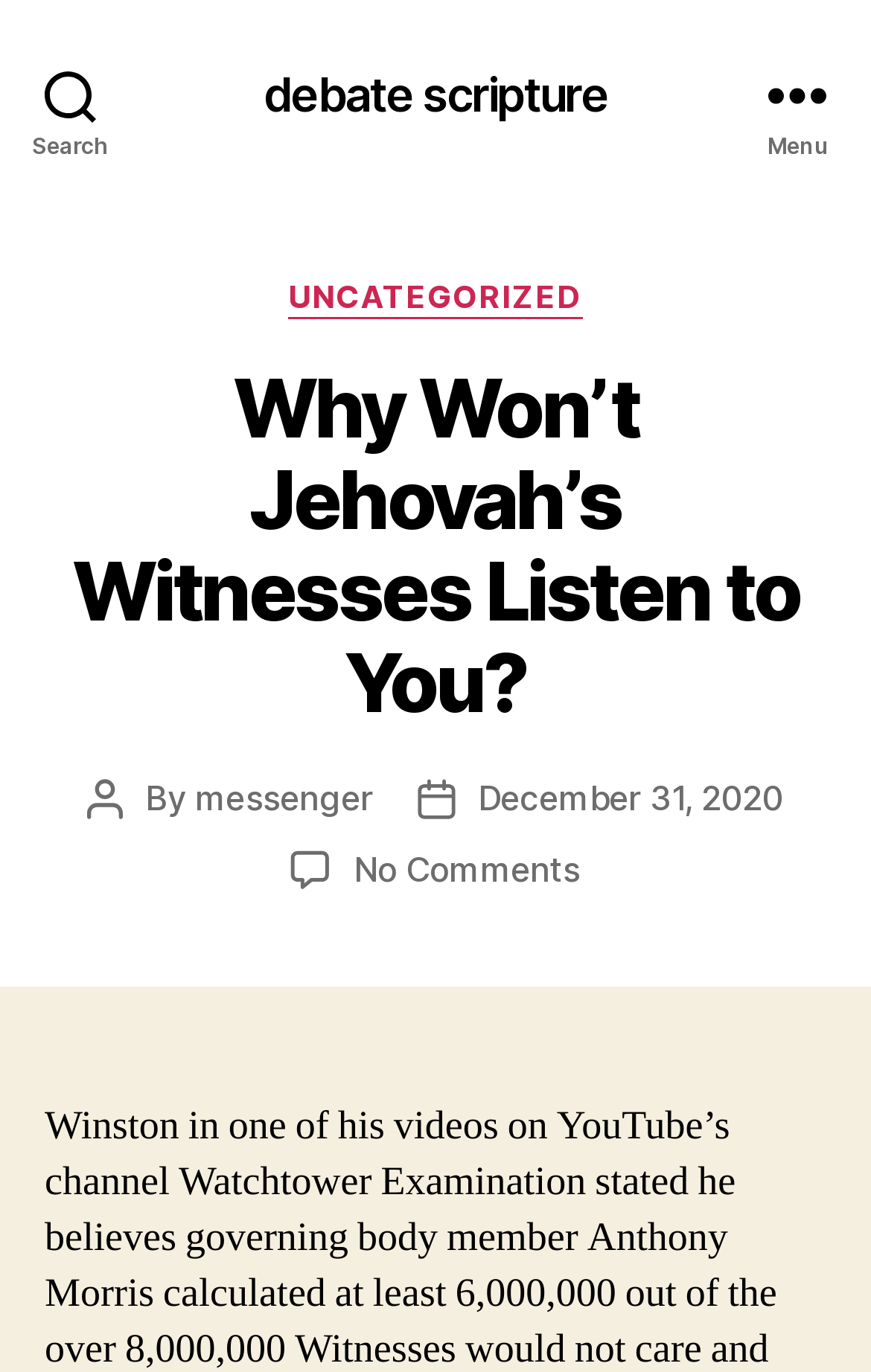When was the current post published?
Answer with a single word or short phrase according to what you see in the image.

December 31, 2020